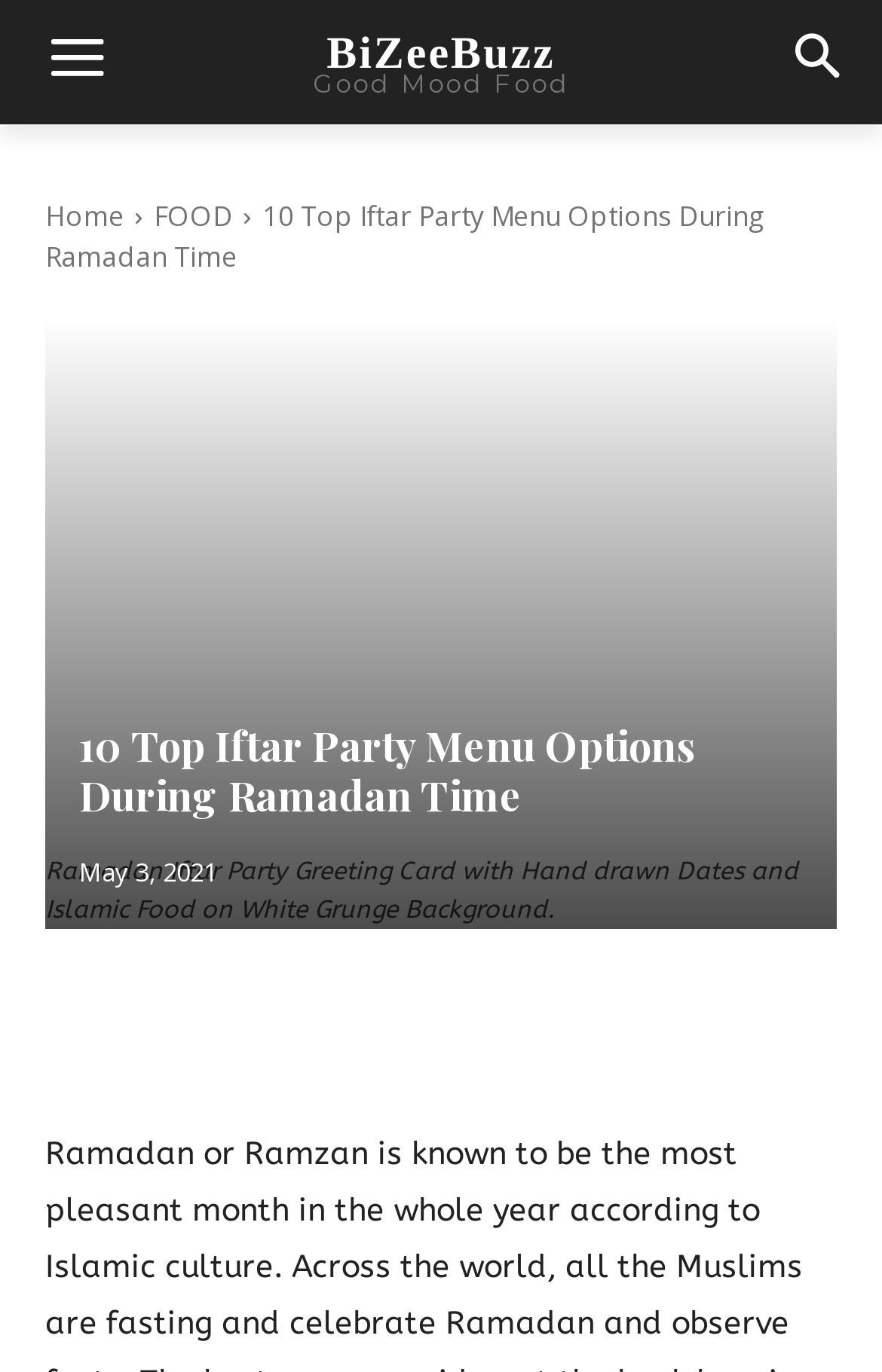Please provide the bounding box coordinates for the UI element as described: "BiZeeBuzzGood Mood Food". The coordinates must be four floats between 0 and 1, represented as [left, top, right, bottom].

[0.231, 0.021, 0.769, 0.07]